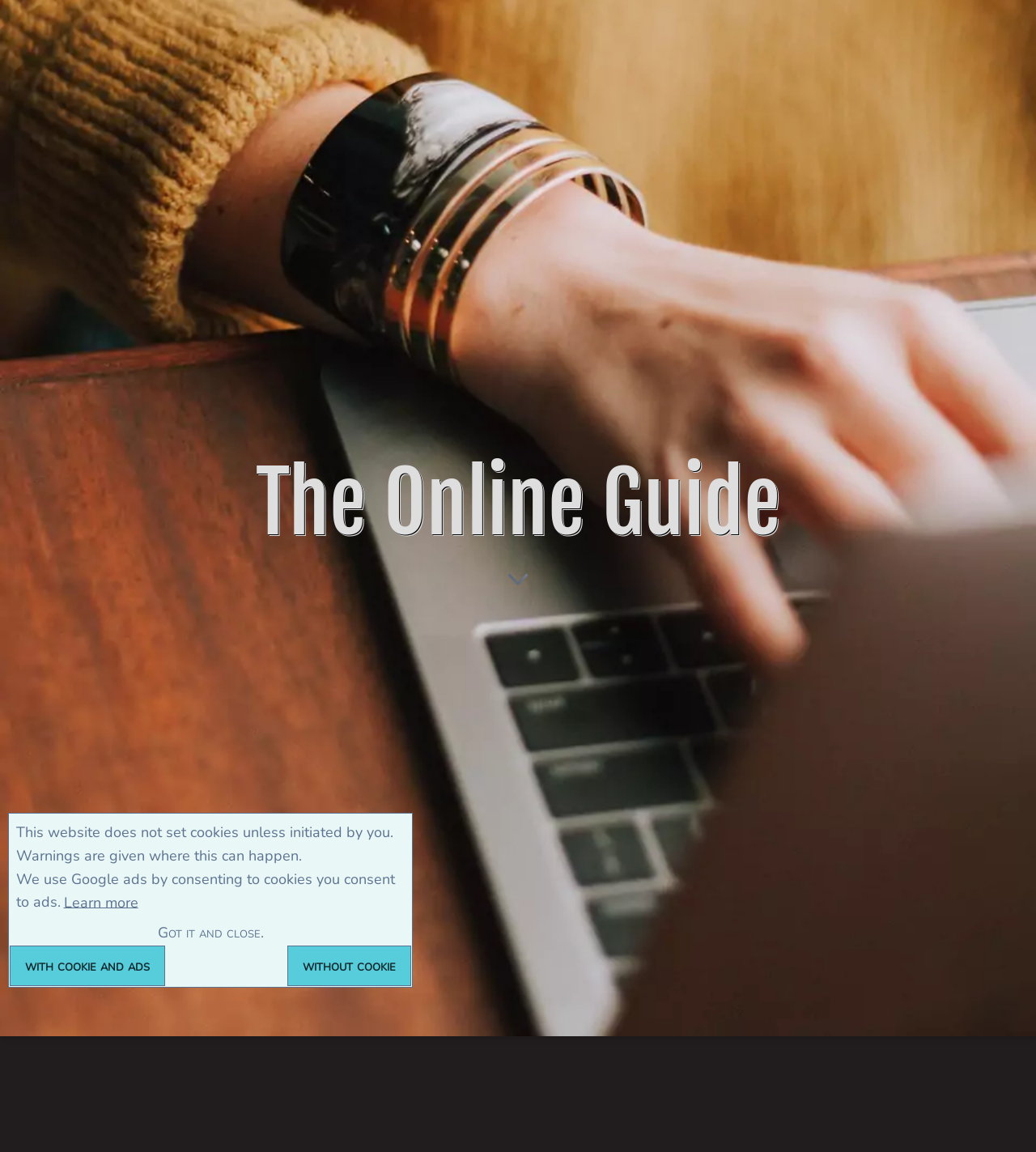Determine the bounding box for the UI element as described: "Fitness". The coordinates should be represented as four float numbers between 0 and 1, formatted as [left, top, right, bottom].

[0.084, 0.282, 0.293, 0.301]